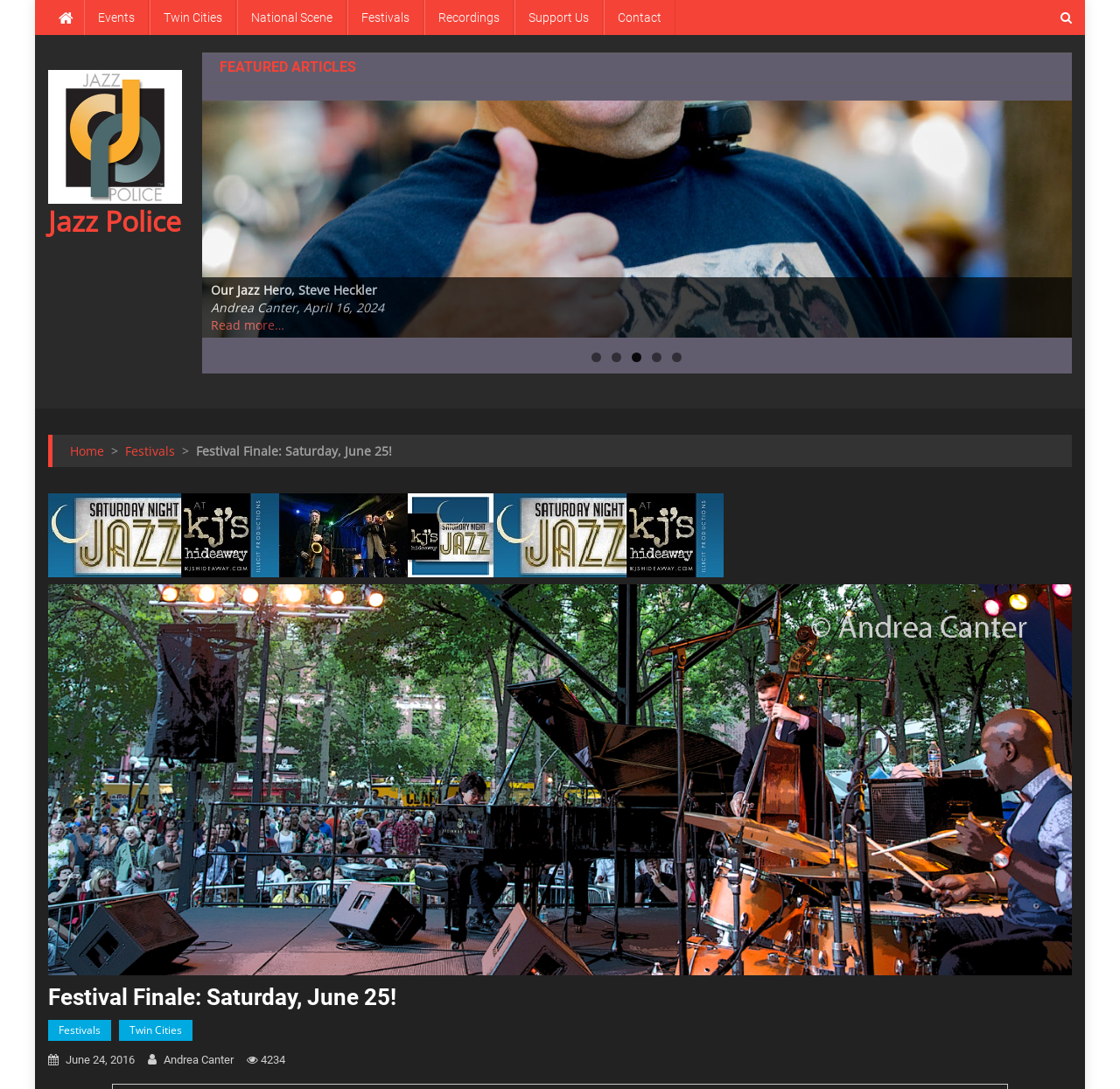Elaborate on the information and visuals displayed on the webpage.

The webpage appears to be a jazz-related website, specifically focused on the Festival Finale event on Saturday, June 25. At the top of the page, there is a navigation menu with links to "Events", "Twin Cities", "National Scene", "Festivals", "Recordings", "Support Us", and "Contact". Below this menu, there is a prominent header that reads "FEATURED ARTICLES".

The main content of the page is a list of articles, with each article featuring a title, a brief summary, and a "Read more…" link. There are five articles in total, with the first article titled "2024 Twin Cities Jazz Festival June 21-22: New Director, New Venues, Same Spirit of Jazz". The articles are arranged in a vertical column, with the most recent article at the top.

To the right of the article list, there is a pagination menu with links to navigate to previous and next pages. Below the pagination menu, there is a section with links to "Home", "Festivals", and a specific festival event titled "Festival Finale: Saturday, June 25!". This section also features an image related to the festival event.

At the bottom of the page, there is a footer section with links to "Jazz Police" and a copyright symbol. There are also several hidden links and elements throughout the page, which are not visible to the user.

Throughout the page, there are several images, including a logo for "Jazz Police" and images related to the festival events. The overall layout of the page is clean and easy to navigate, with clear headings and concise text.